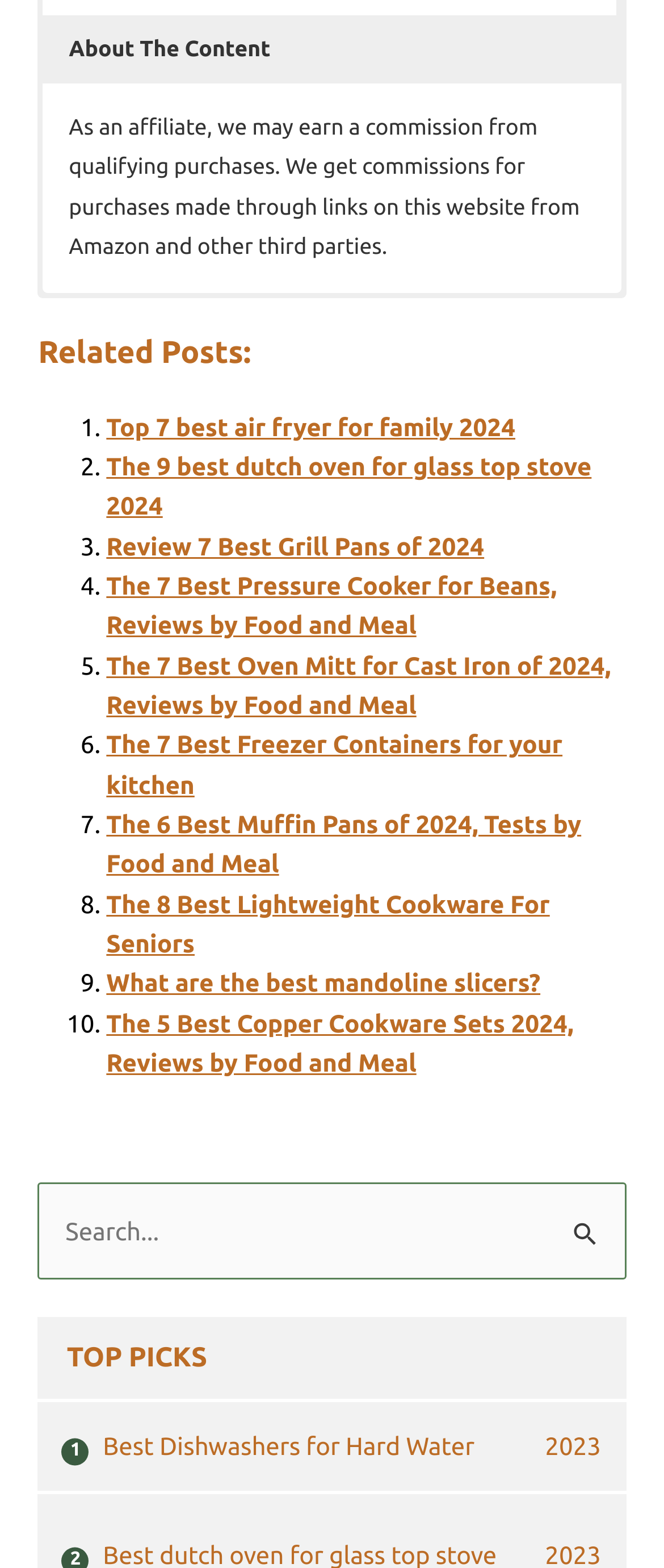Indicate the bounding box coordinates of the element that needs to be clicked to satisfy the following instruction: "Click the 'Best Dishwashers for Hard Water 2023' link". The coordinates should be four float numbers between 0 and 1, i.e., [left, top, right, bottom].

[0.155, 0.911, 0.905, 0.934]